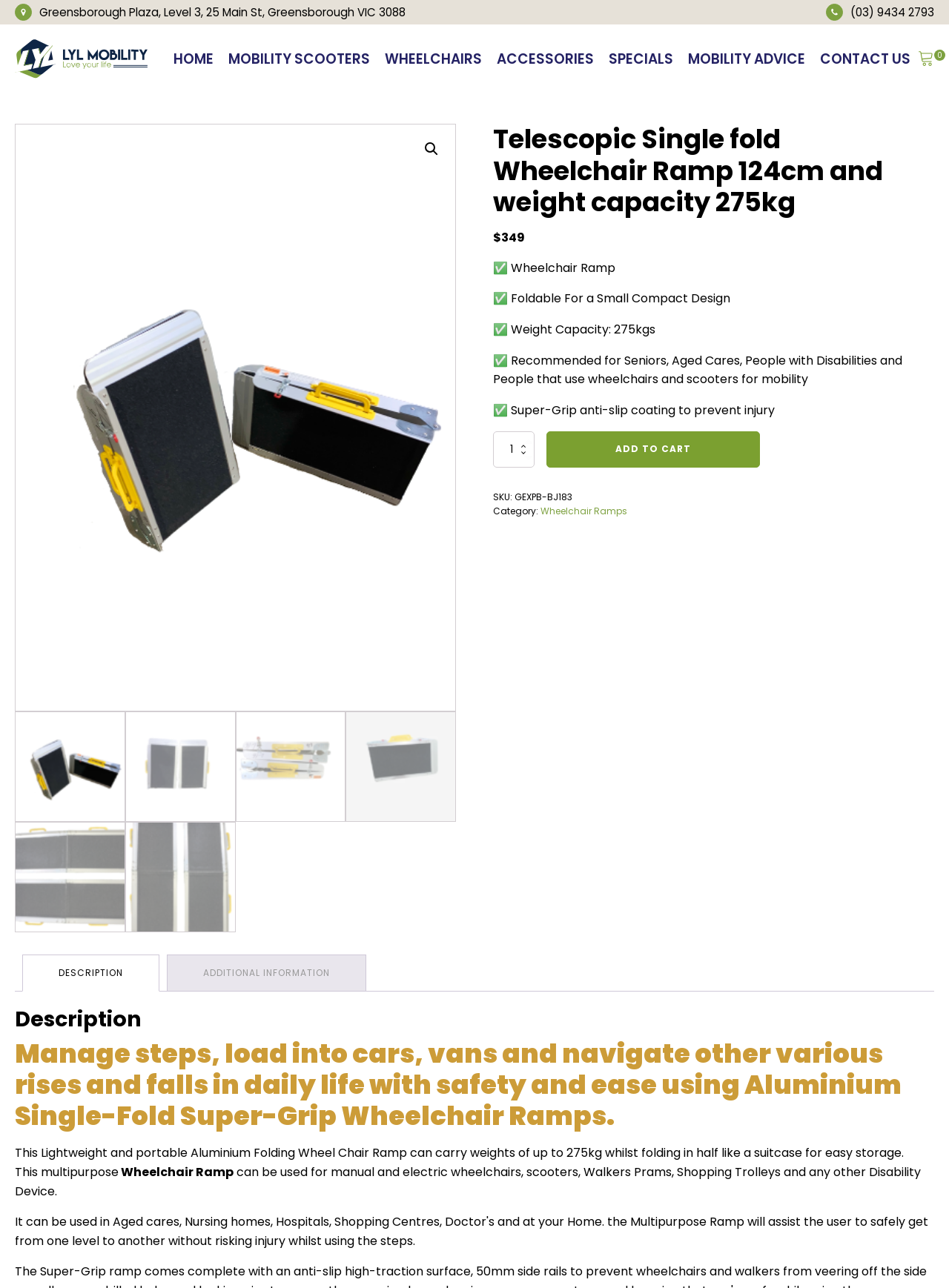Answer the question using only a single word or phrase: 
What is the material of this wheelchair ramp?

Aluminium